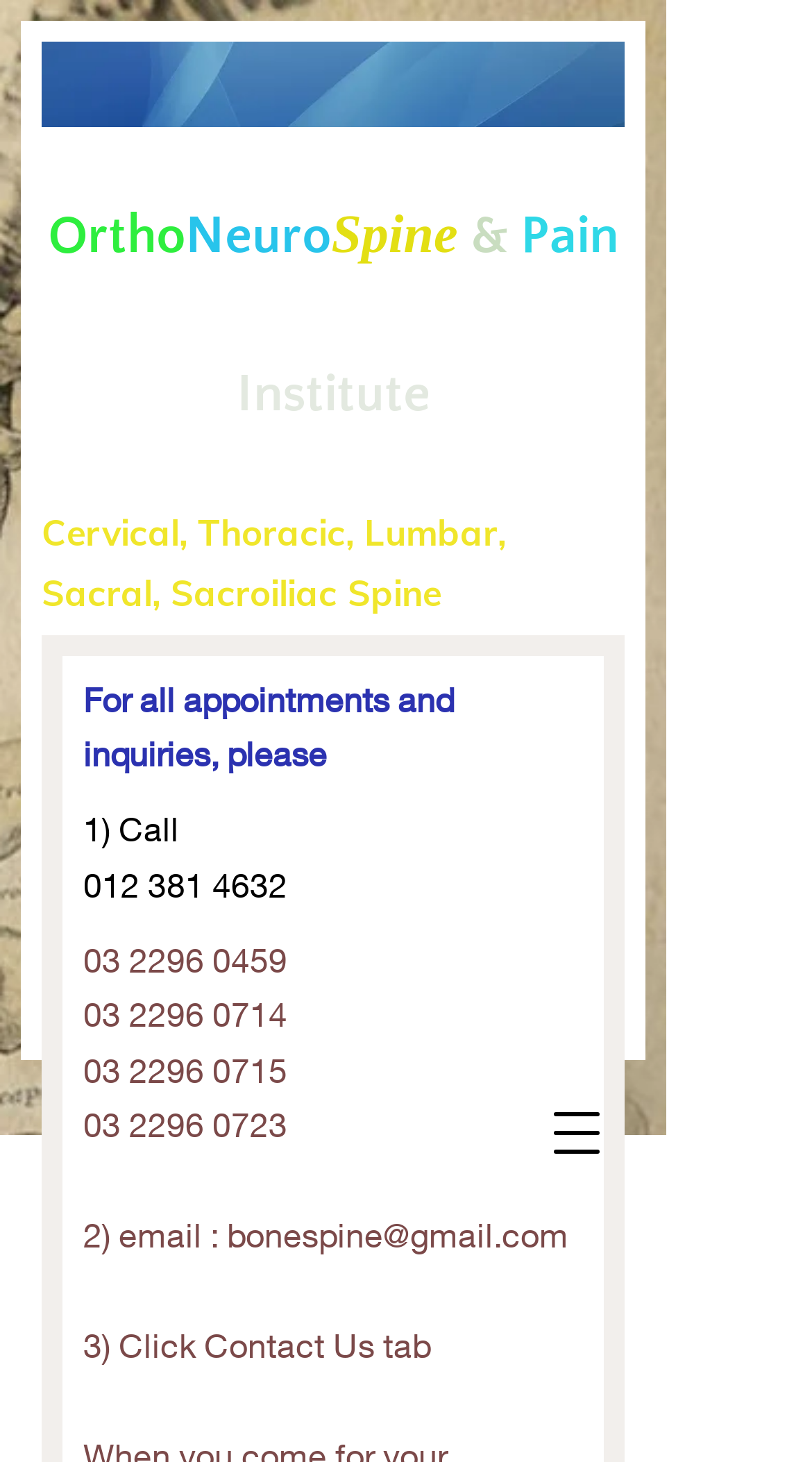Explain the webpage in detail.

The webpage is about the OrthoNeuroSpine & Pain Institute, which provides comprehensive and compassionate care for spine-related issues. At the top of the page, there is a heading with the institute's name. Below the heading, there are four lines of text that describe the services offered, including cervical, thoracic, lumbar, sacral, and sacroiliac spine care, as well as nonoperative and operative management.

To the right of the heading, there is a button to open a navigation menu. When clicked, the menu appears, containing contact information for making appointments and inquiries. The menu has a list of phone numbers, including 012 381 4632, 03 2296 0459, 03 2296 0714, 03 2296 0715, and 03 2296 0723, which are displayed vertically. Below the phone numbers, there is an option to email the institute at bonespine@gmail.com. Finally, the menu suggests clicking the Contact Us tab for further information.

Overall, the webpage is focused on providing contact information and a brief overview of the services offered by the OrthoNeuroSpine & Pain Institute.